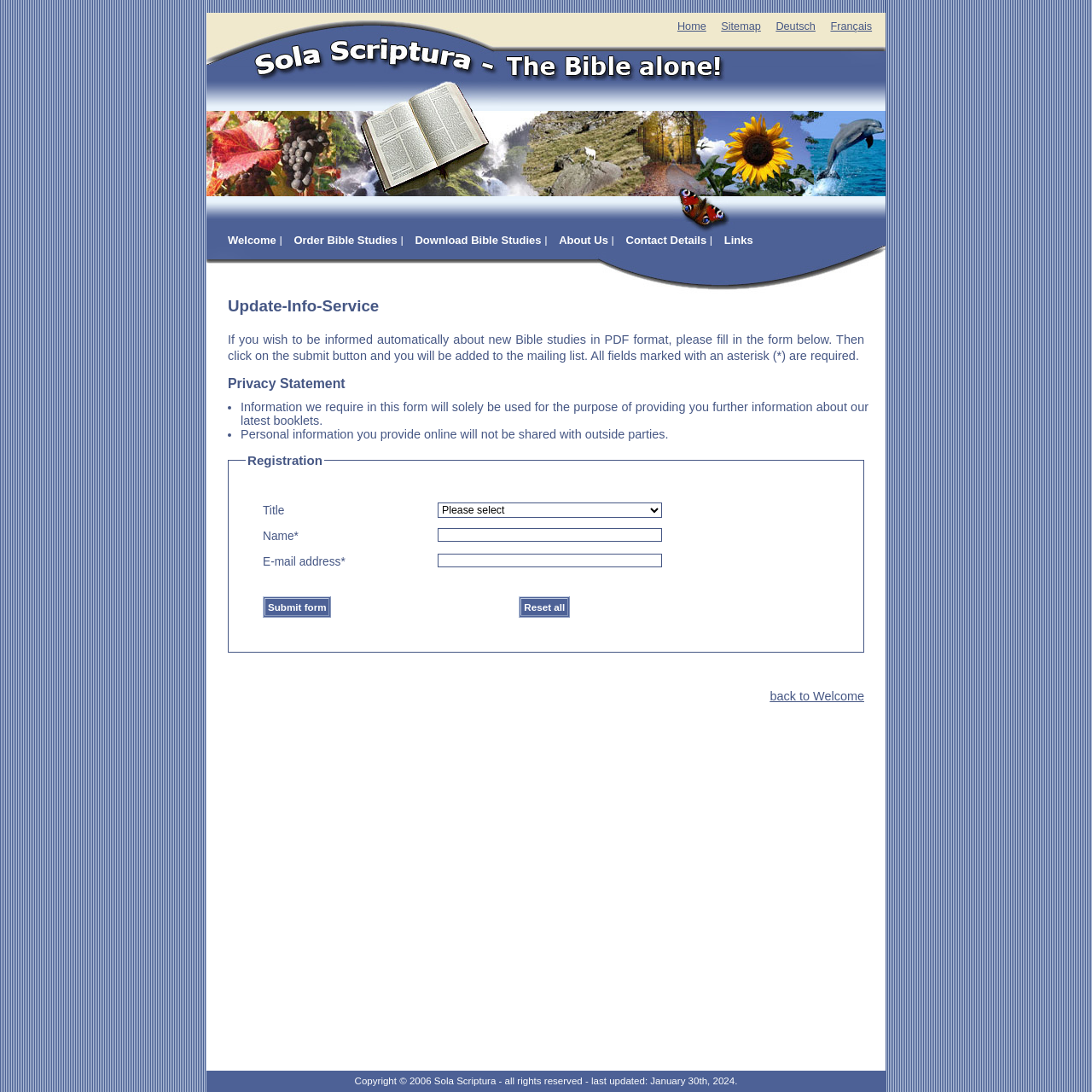What is the language of the 'Deutsch' link?
Answer with a single word or phrase by referring to the visual content.

German